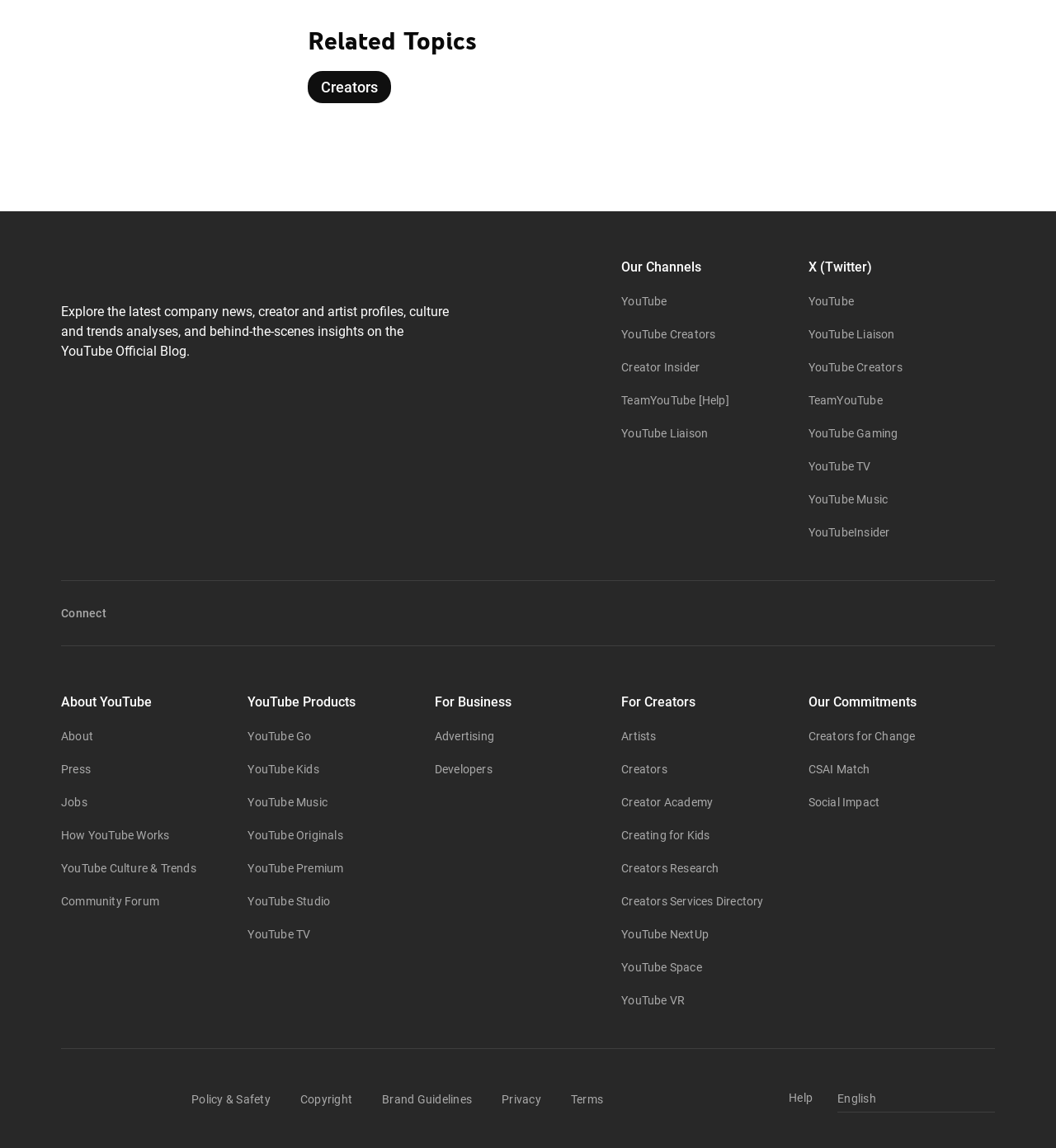Provide a brief response to the question below using a single word or phrase: 
What is the 'For Creators' section about?

Resources for creators